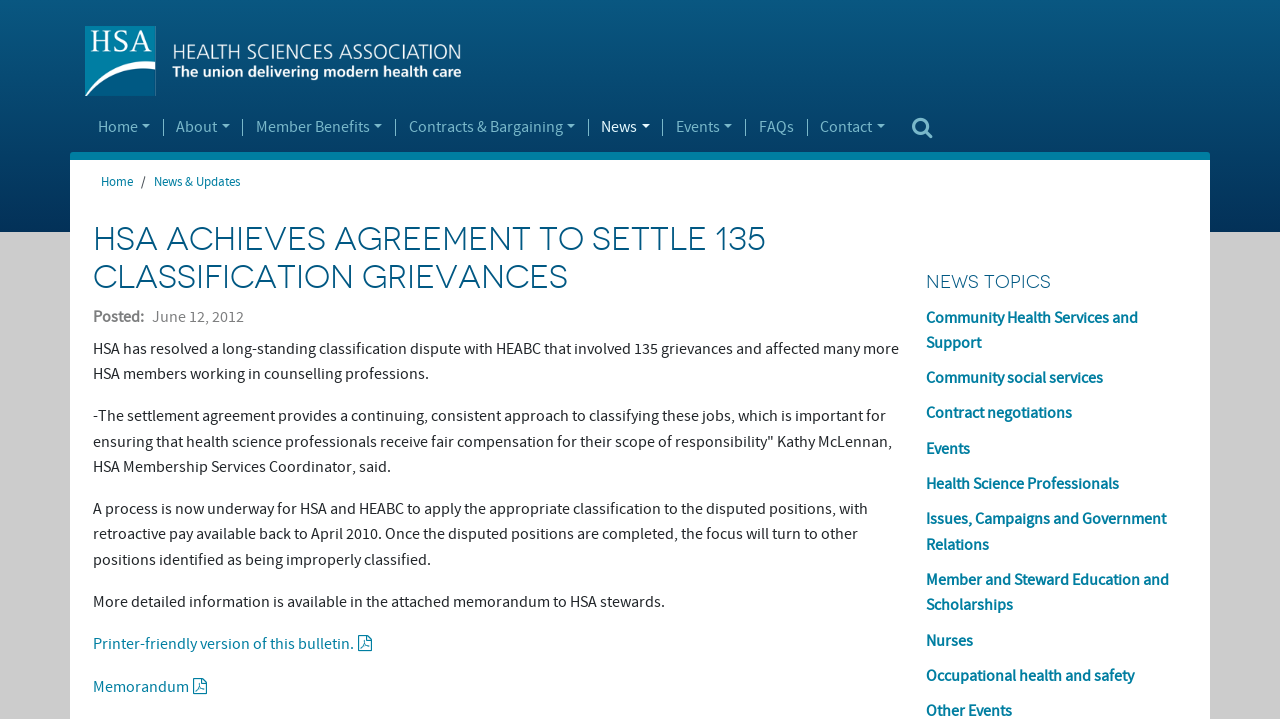Please specify the bounding box coordinates of the clickable region to carry out the following instruction: "check the latest posts". The coordinates should be four float numbers between 0 and 1, in the format [left, top, right, bottom].

None